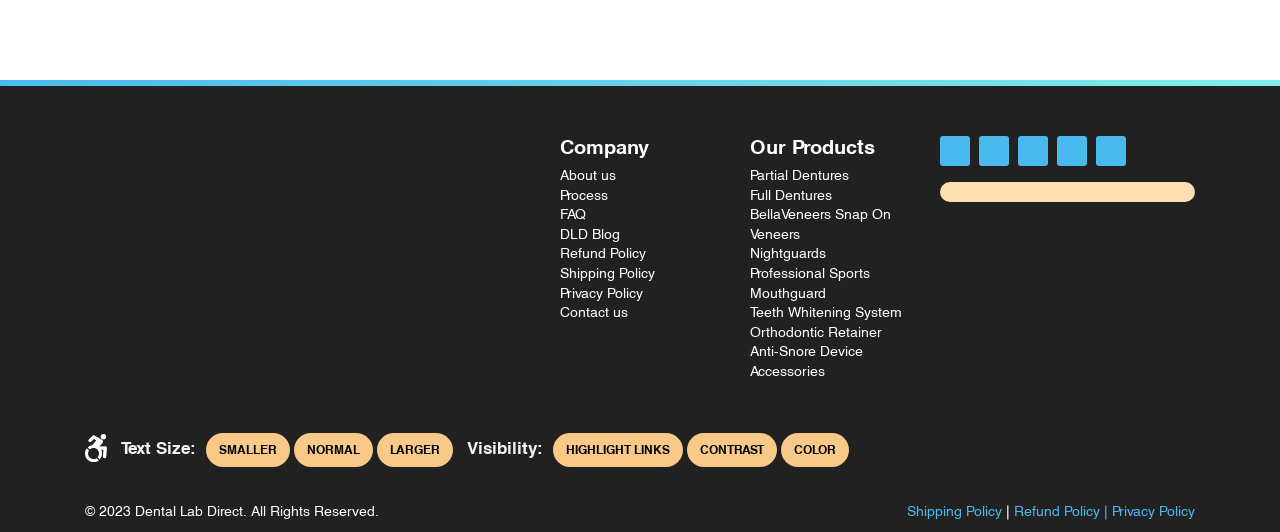Answer the question using only one word or a concise phrase: What accessibility features are available?

Text size, visibility